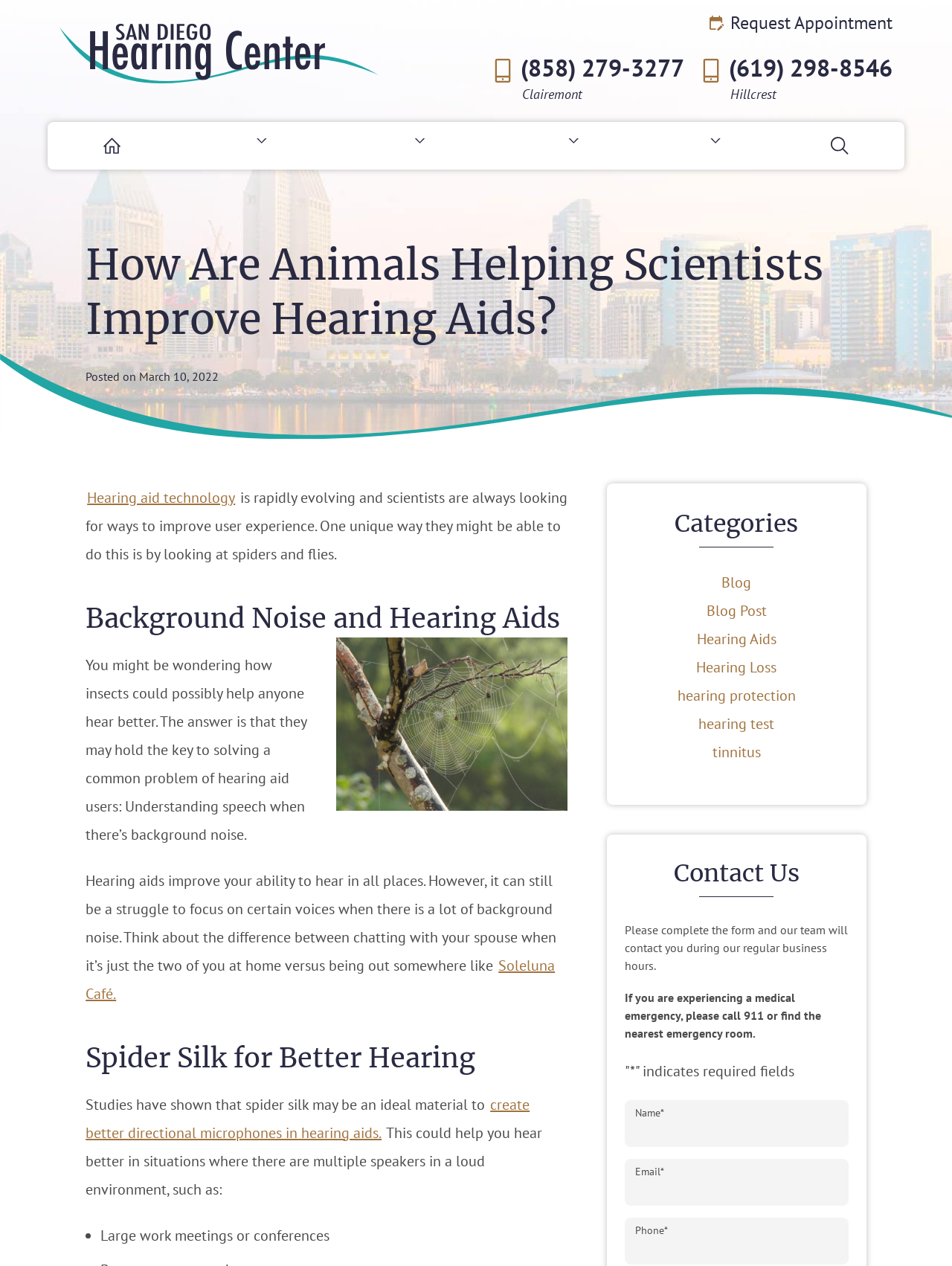What is the purpose of the contact form? Based on the image, give a response in one word or a short phrase.

To contact the team